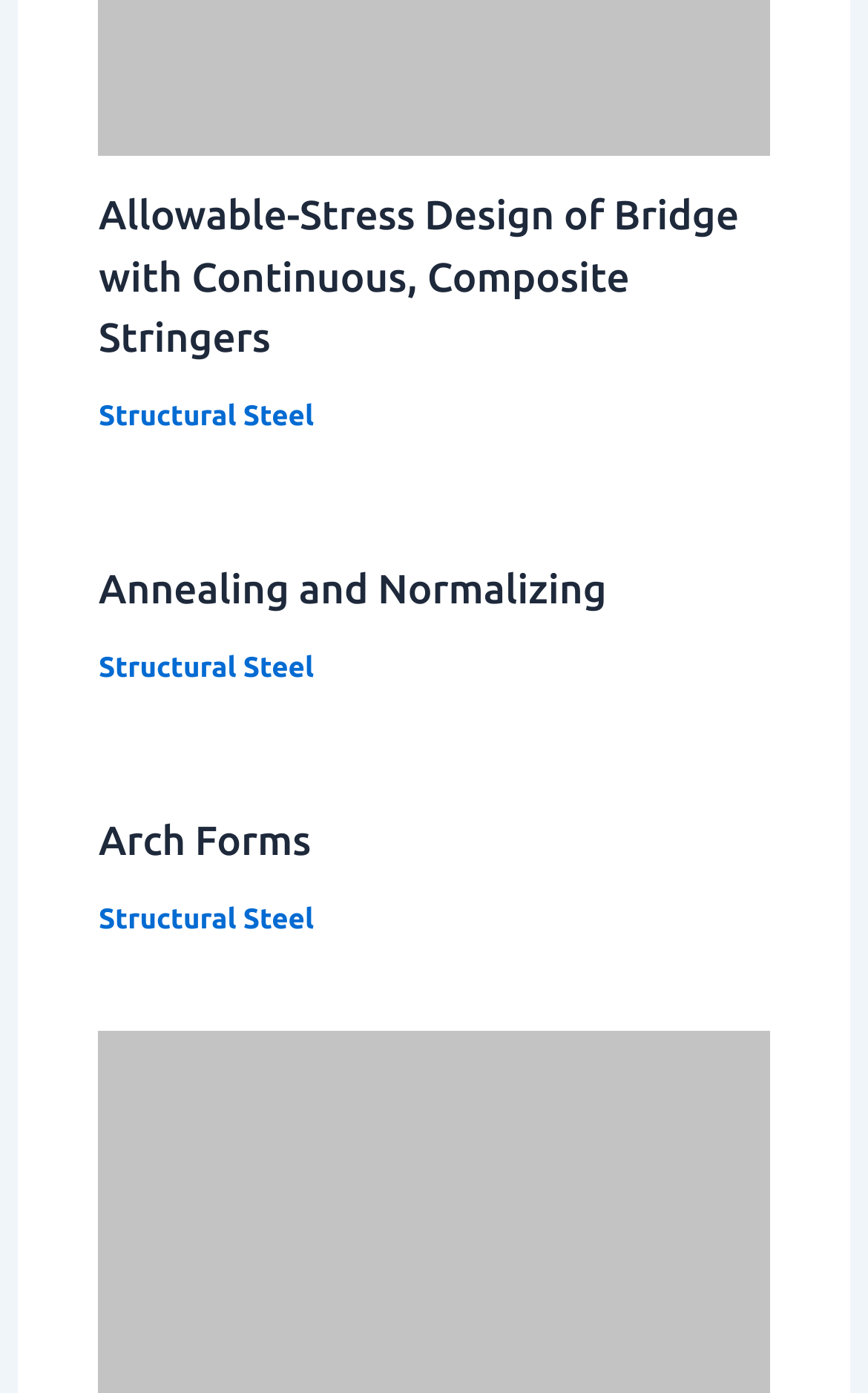Please give a concise answer to this question using a single word or phrase: 
What is the last link in the webpage?

Read more about Approximate Amplification Factors for Second-Order Effects